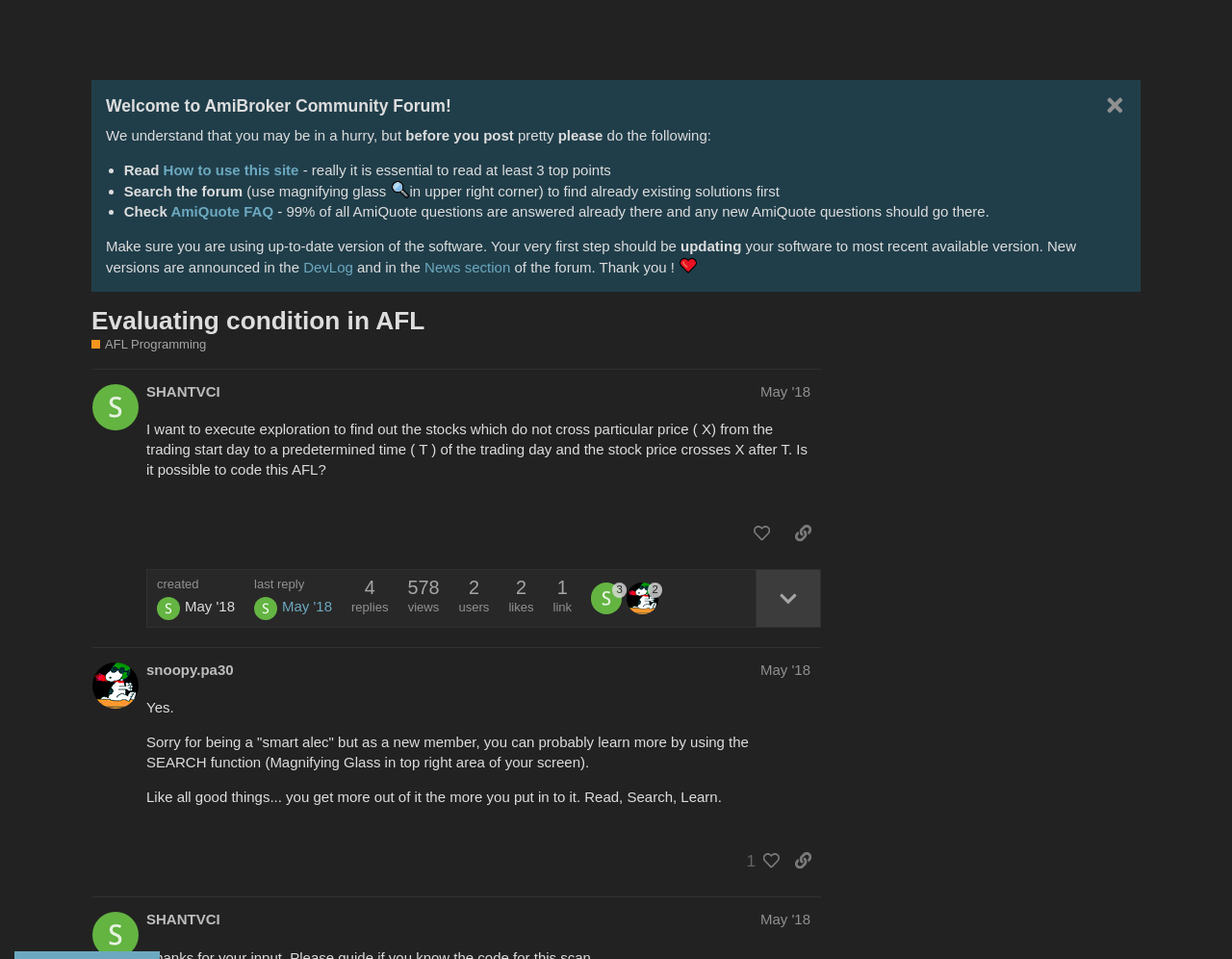Identify and extract the heading text of the webpage.

Evaluating condition in AFL